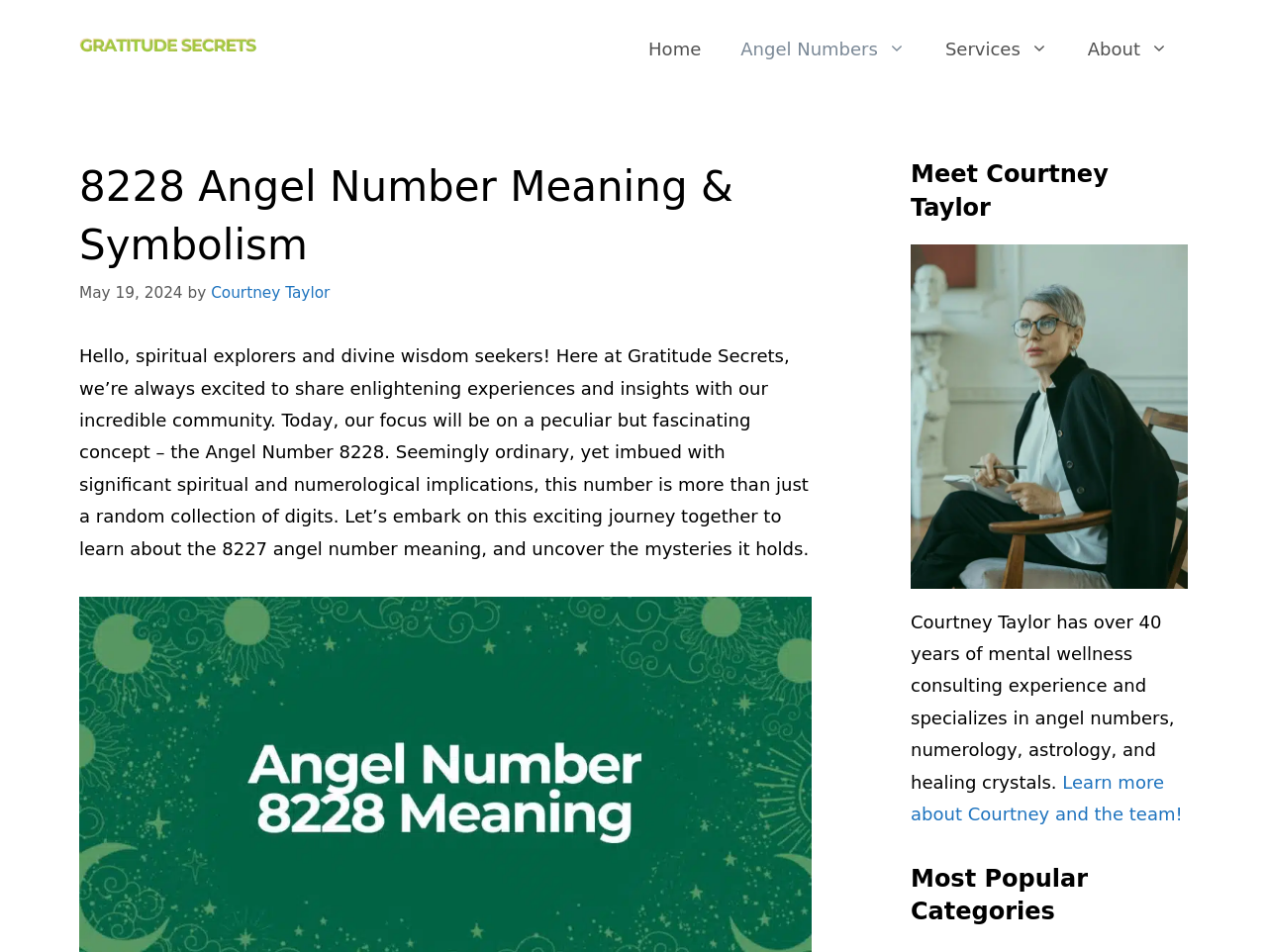Determine the bounding box coordinates (top-left x, top-left y, bottom-right x, bottom-right y) of the UI element described in the following text: Home

[0.496, 0.021, 0.569, 0.083]